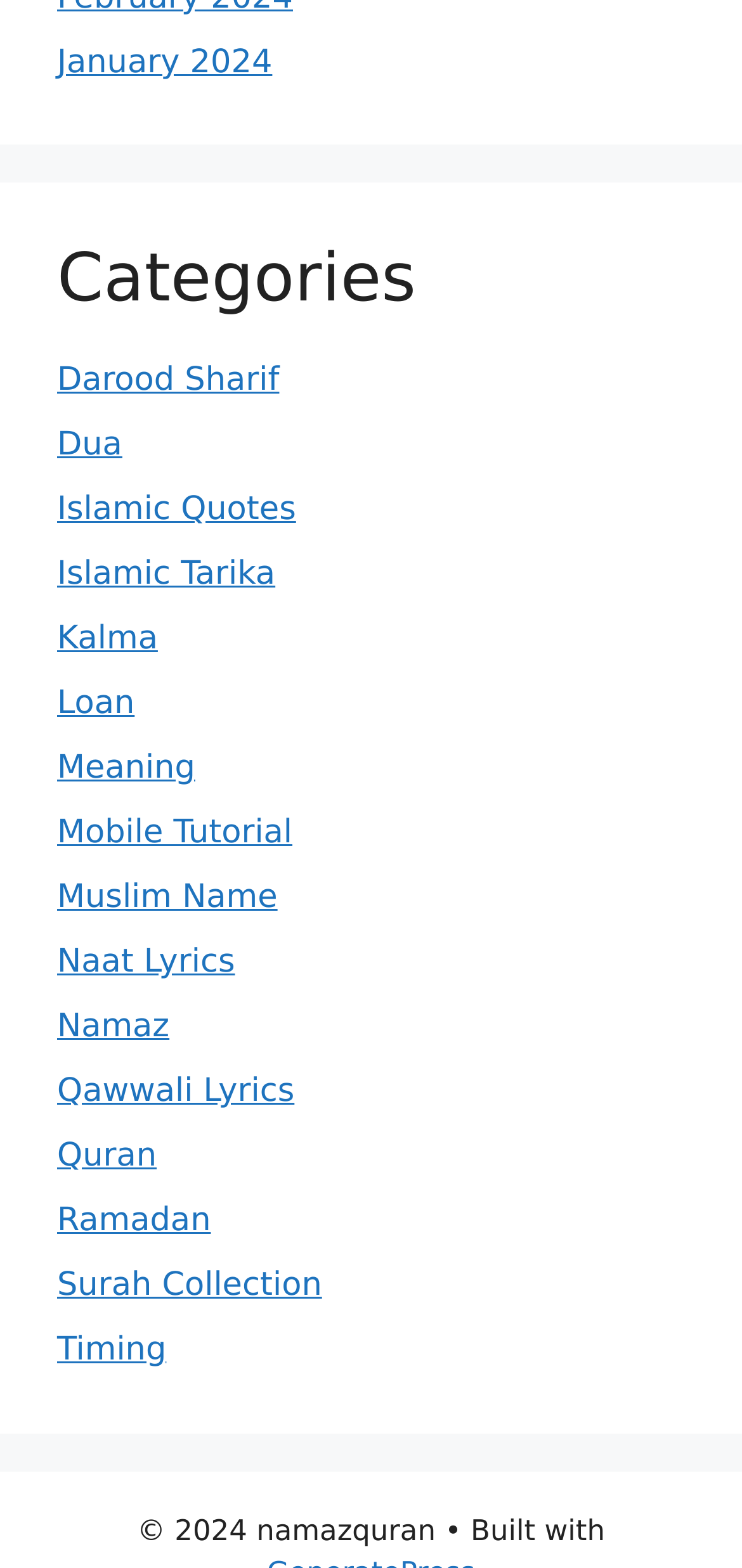Give the bounding box coordinates for this UI element: "Dua". The coordinates should be four float numbers between 0 and 1, arranged as [left, top, right, bottom].

[0.077, 0.272, 0.165, 0.296]